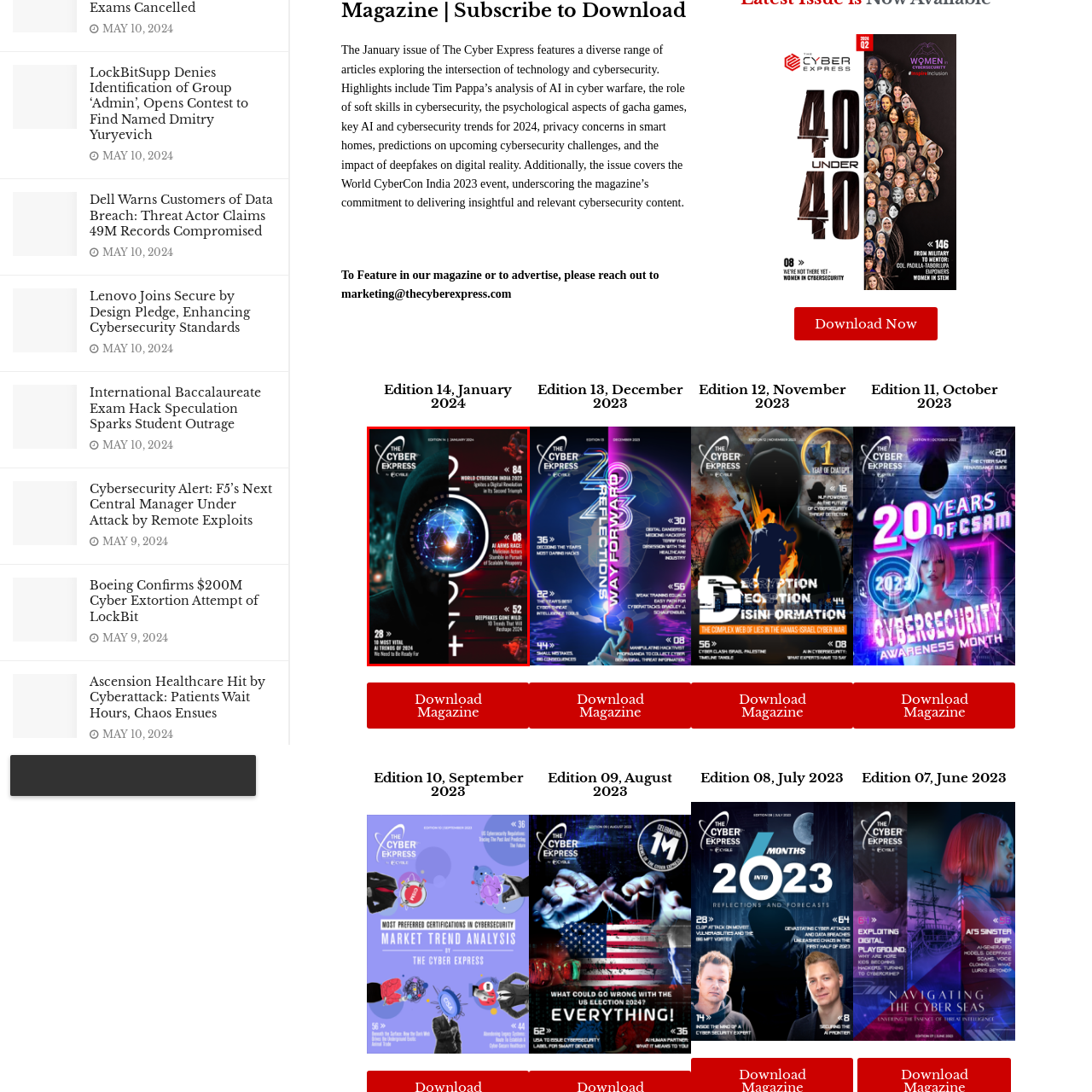What is the focus of the magazine?
Focus on the area marked by the red bounding box and respond to the question with as much detail as possible.

The caption states that the layout of the cover 'draws attention to the magazine's focus on technology's impact both globally and locally'. This information is explicitly mentioned in the caption, making it clear what the focus of the magazine is.